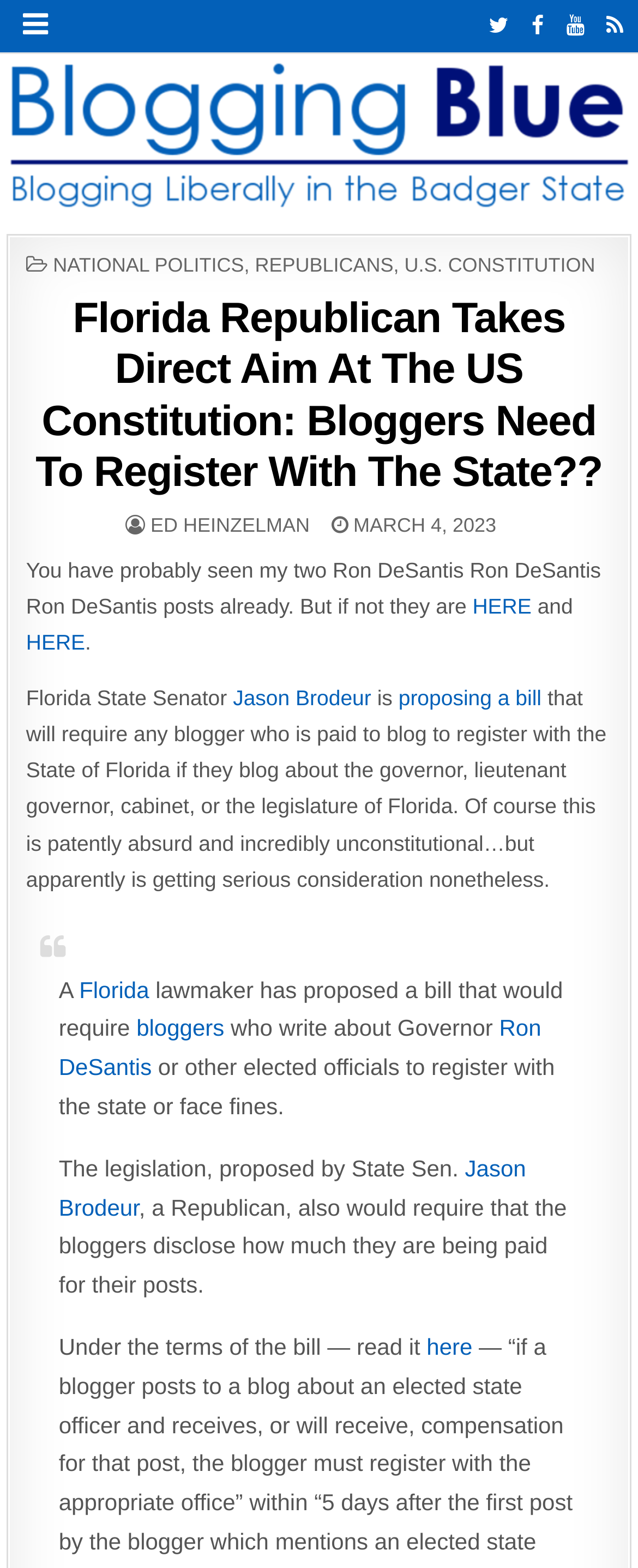Please identify the bounding box coordinates of the element on the webpage that should be clicked to follow this instruction: "Check out ED HEINZELMAN's profile". The bounding box coordinates should be given as four float numbers between 0 and 1, formatted as [left, top, right, bottom].

[0.236, 0.328, 0.485, 0.342]